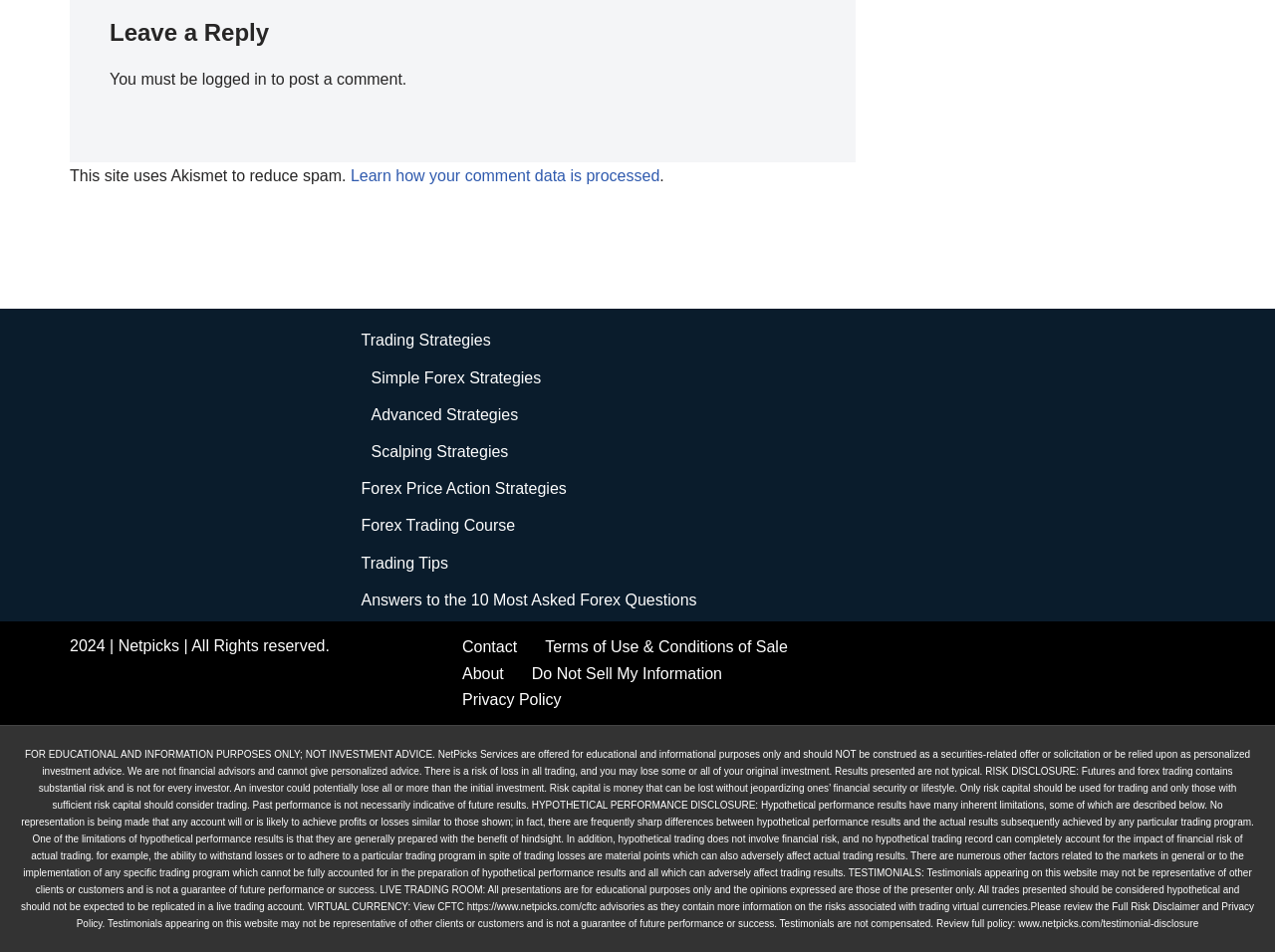Provide a short, one-word or phrase answer to the question below:
What is the purpose of this webpage?

Forex trading information